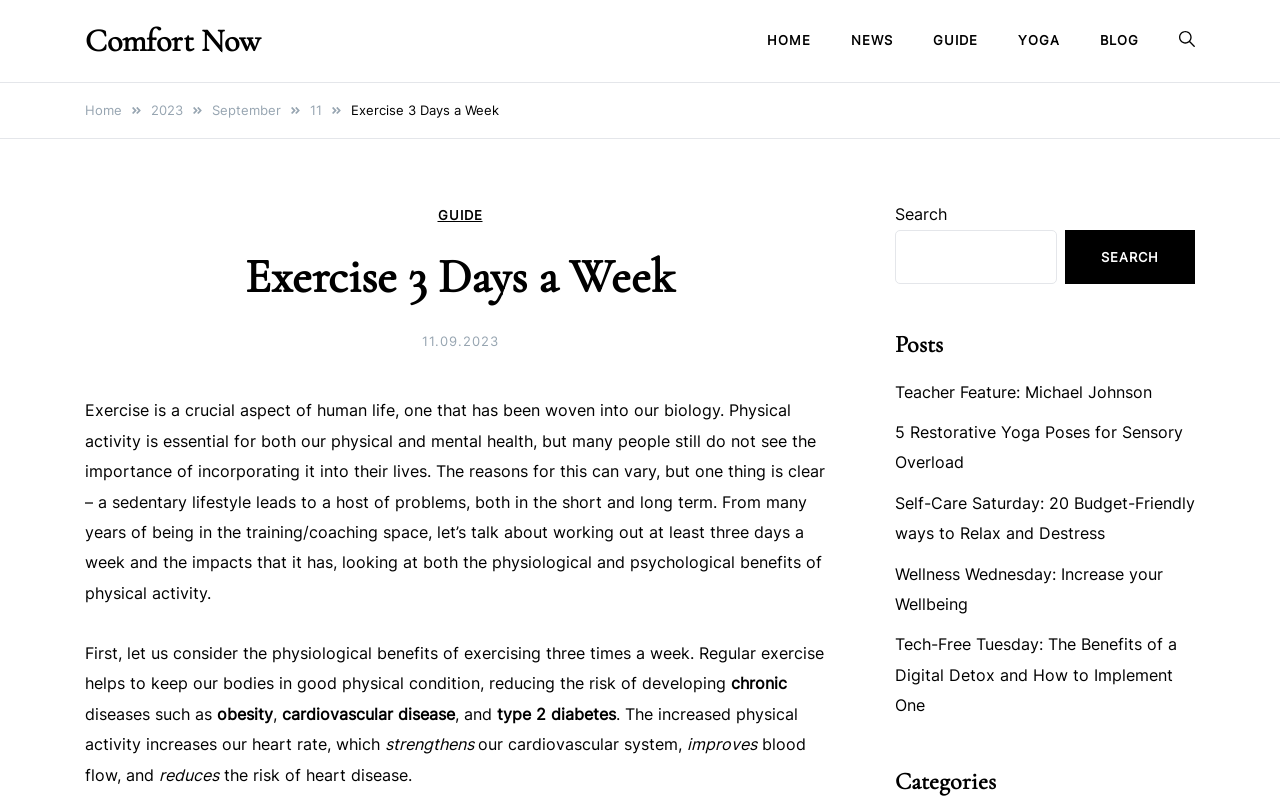What is the purpose of the search box on the webpage?
Observe the image and answer the question with a one-word or short phrase response.

Search